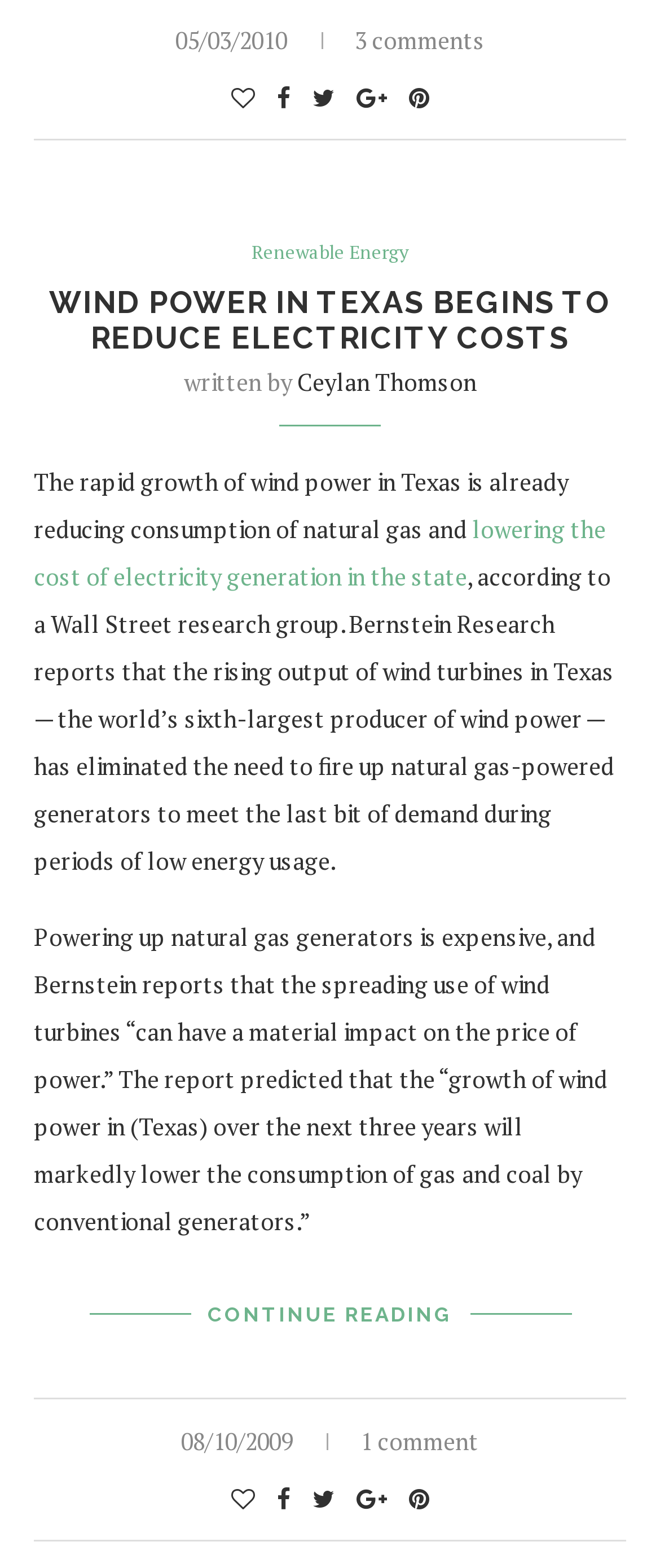Locate the bounding box coordinates of the area to click to fulfill this instruction: "visit translations". The bounding box should be presented as four float numbers between 0 and 1, in the order [left, top, right, bottom].

None